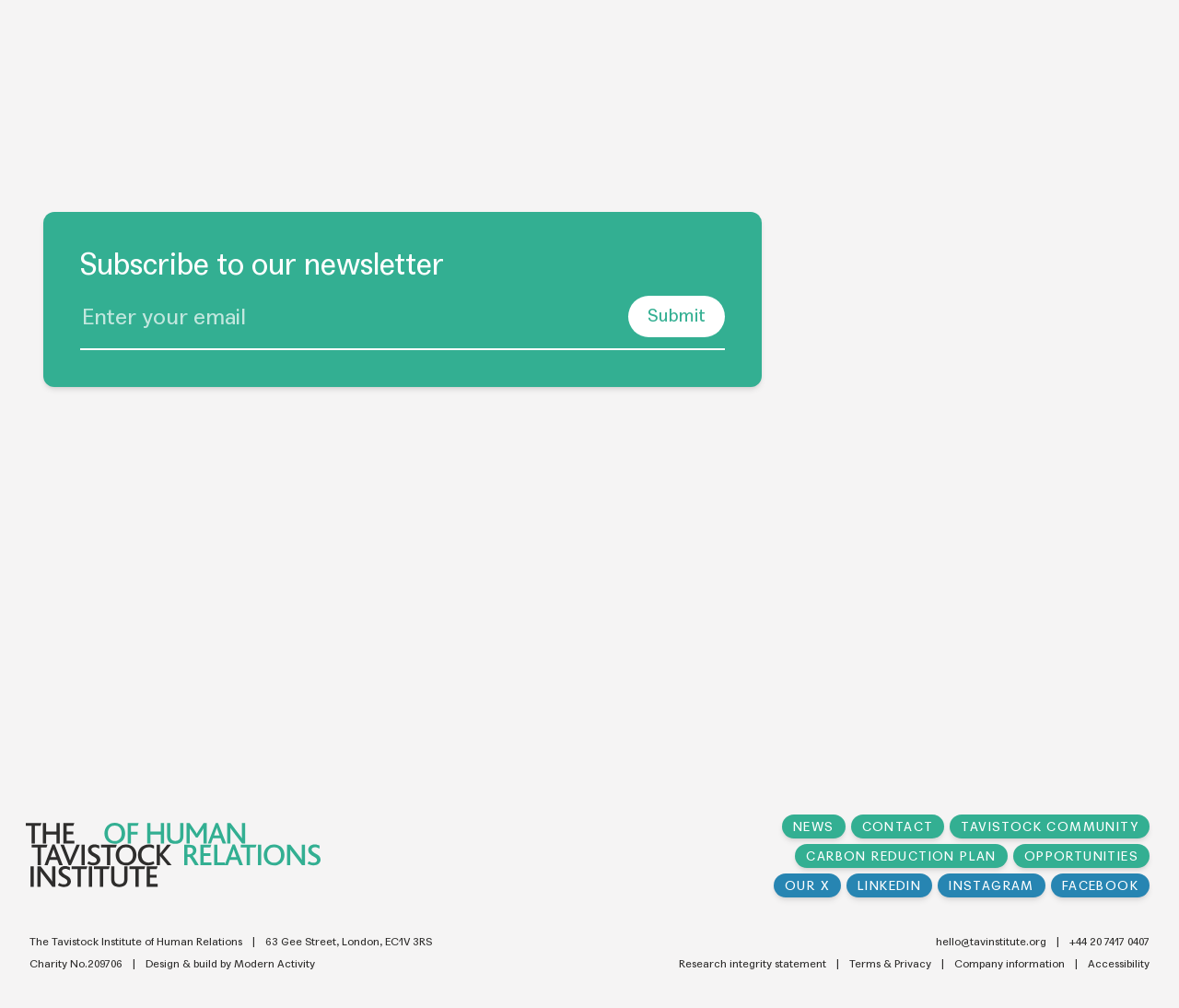Please determine the bounding box coordinates for the element that should be clicked to follow these instructions: "Submit the form".

[0.533, 0.293, 0.615, 0.334]